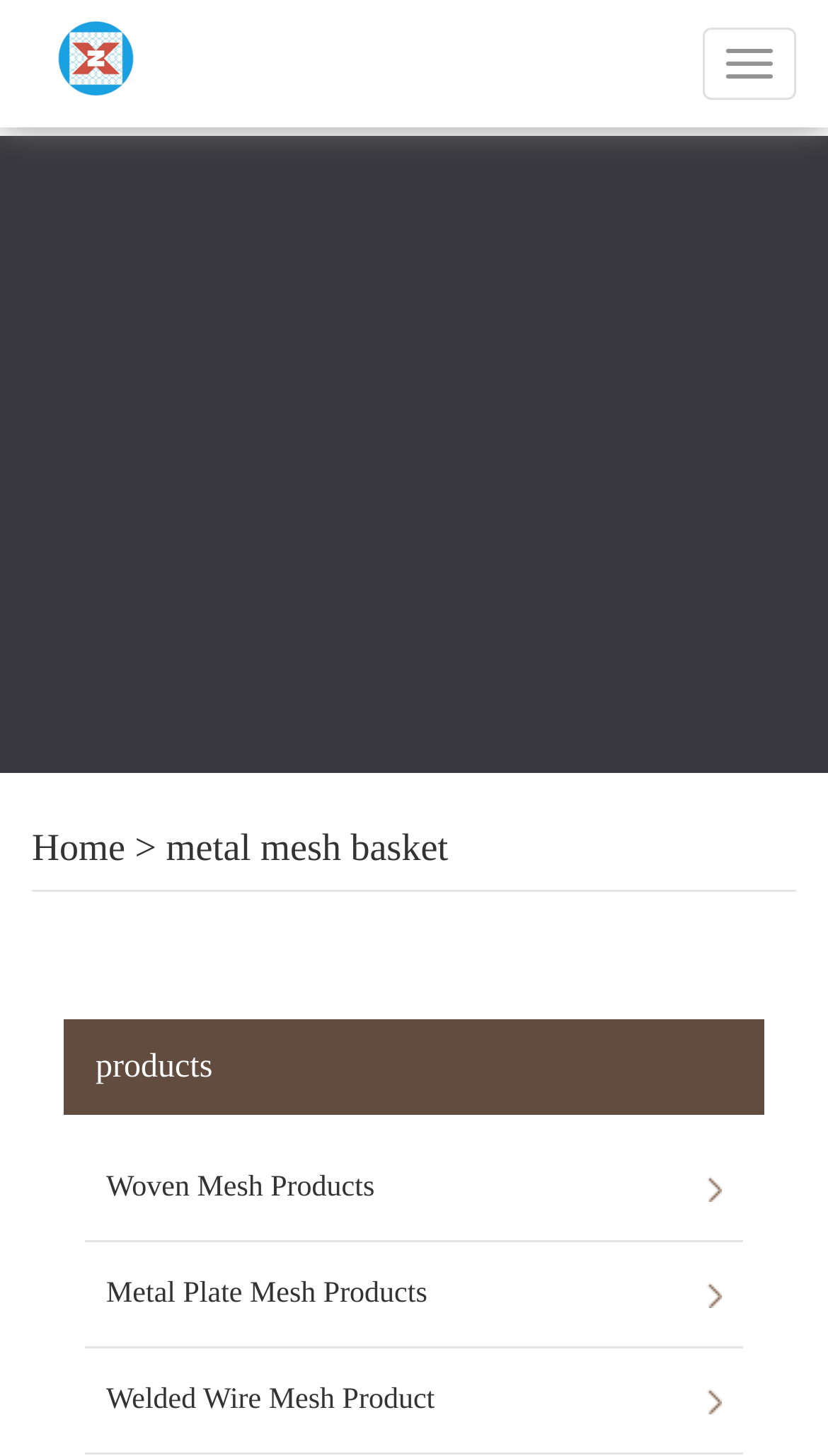Select the bounding box coordinates of the element I need to click to carry out the following instruction: "learn about woven mesh products".

[0.128, 0.78, 0.872, 0.852]